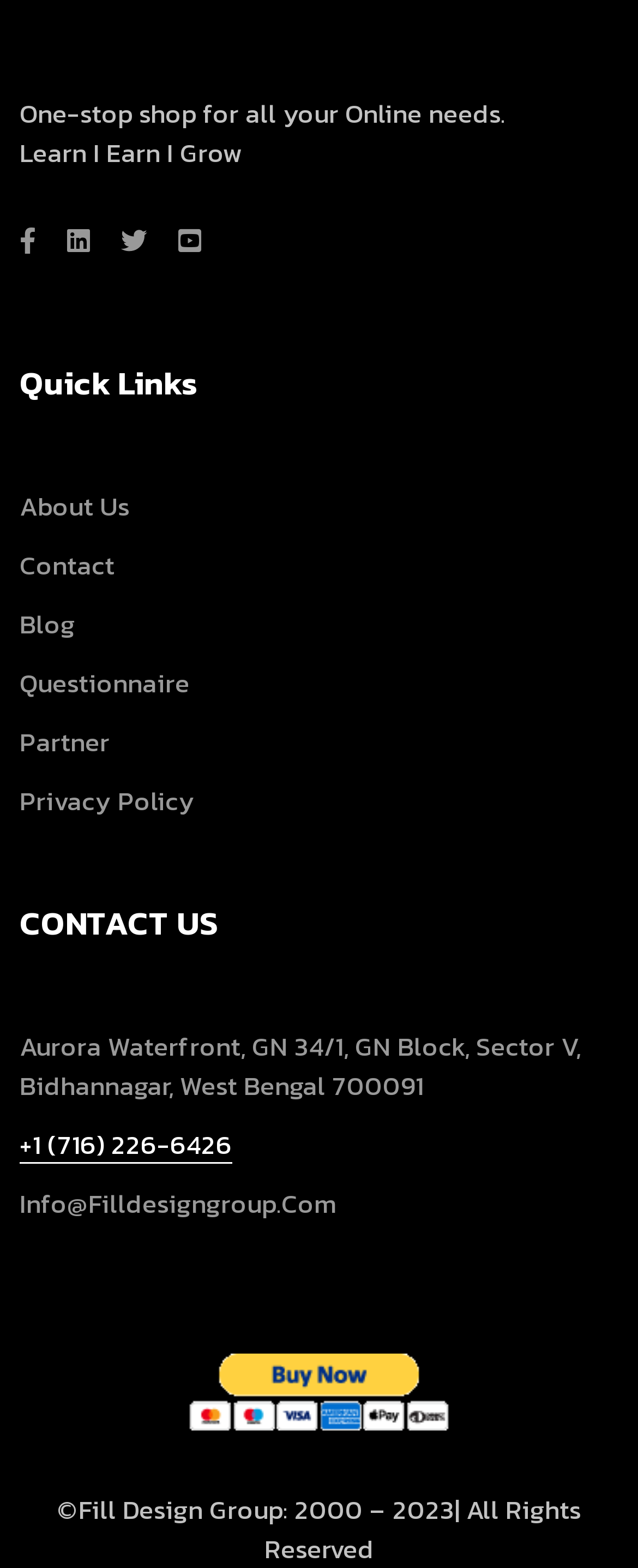What is the phone number of the company?
Examine the image closely and answer the question with as much detail as possible.

I found the phone number by looking at the link element that contains the phone number, which is located under the 'CONTACT US' heading.